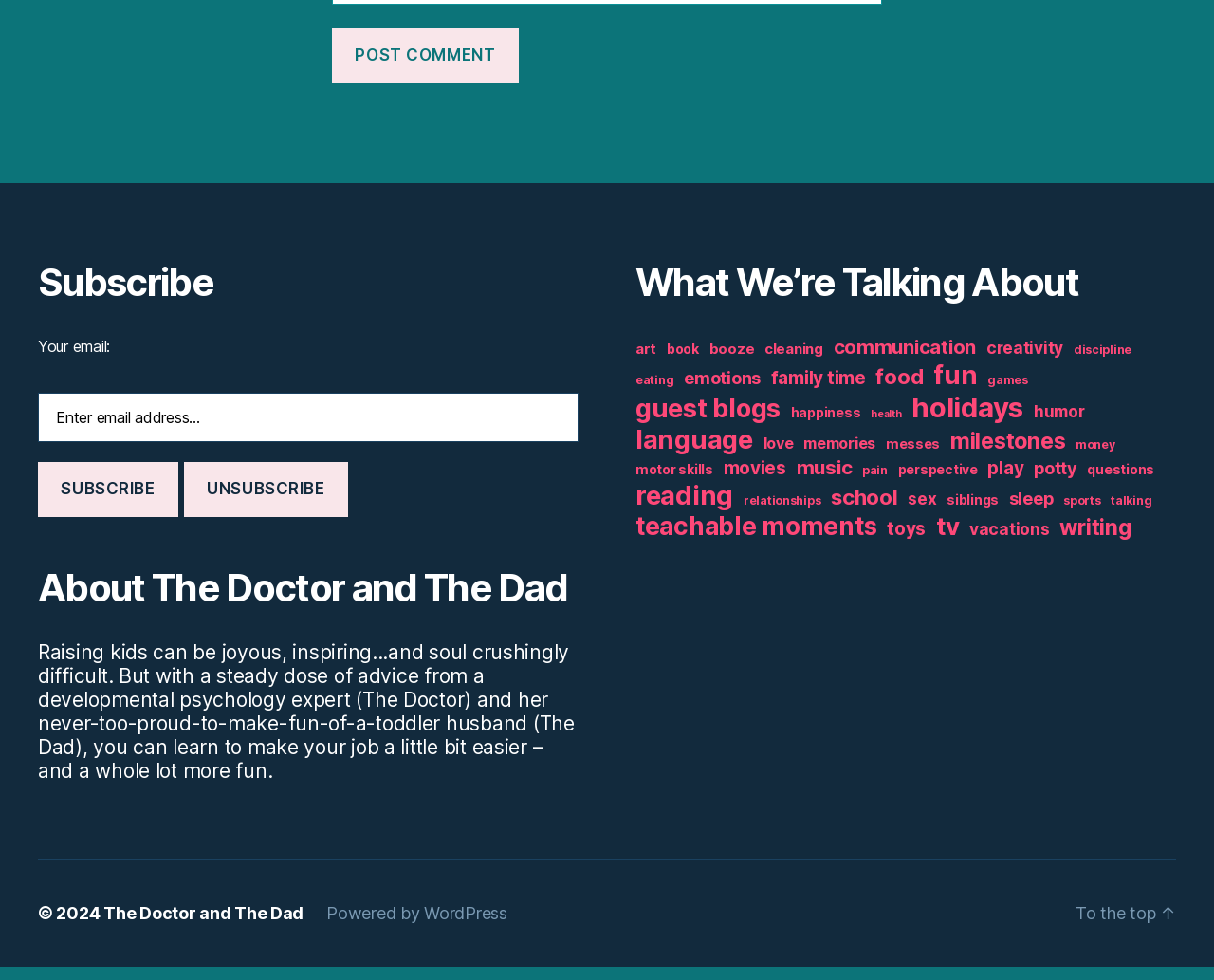Determine the bounding box coordinates of the UI element described below. Use the format (top-left x, top-left y, bottom-right x, bottom-right y) with floating point numbers between 0 and 1: name="submit" value="Post Comment"

[0.273, 0.041, 0.427, 0.098]